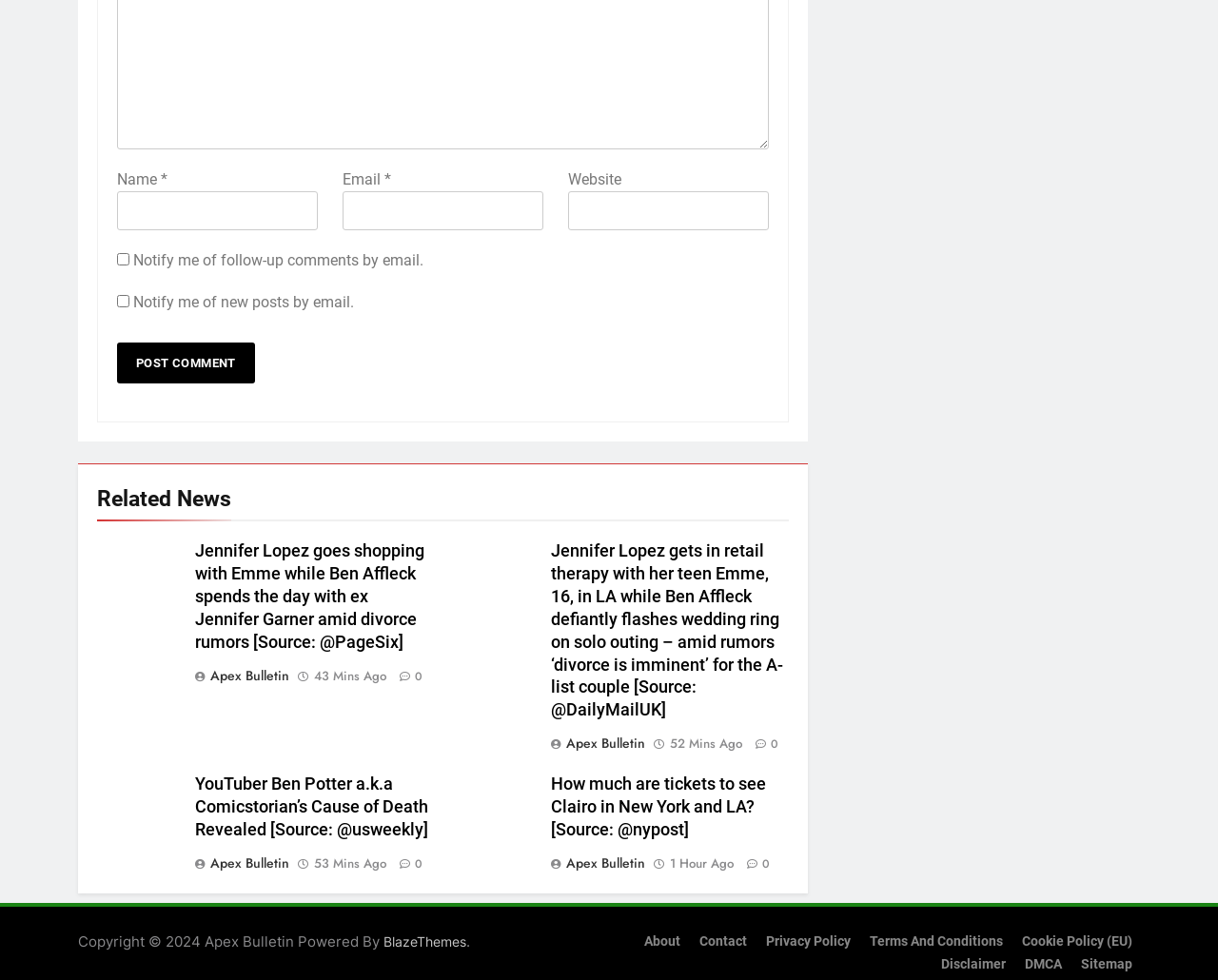Please provide a comprehensive answer to the question below using the information from the image: What is the topic of the first article?

The first article has a heading that mentions Jennifer Lopez and Ben Affleck, and appears to be discussing their personal lives and relationships.